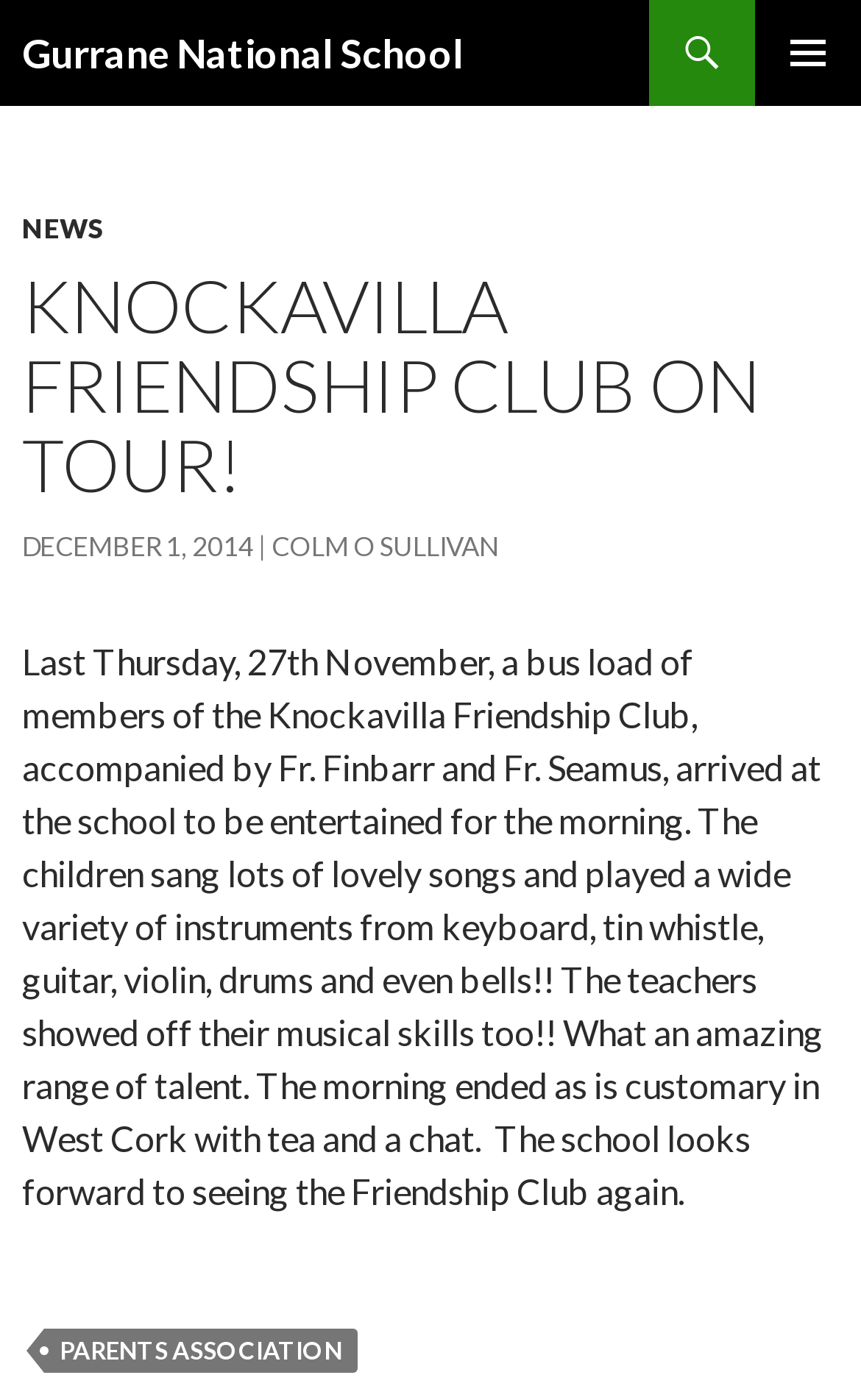Using the details in the image, give a detailed response to the question below:
Who accompanied the Knockavilla Friendship Club?

I determined the answer by reading the article text which mentions that the Knockavilla Friendship Club was accompanied by Fr. Finbarr and Fr. Seamus.